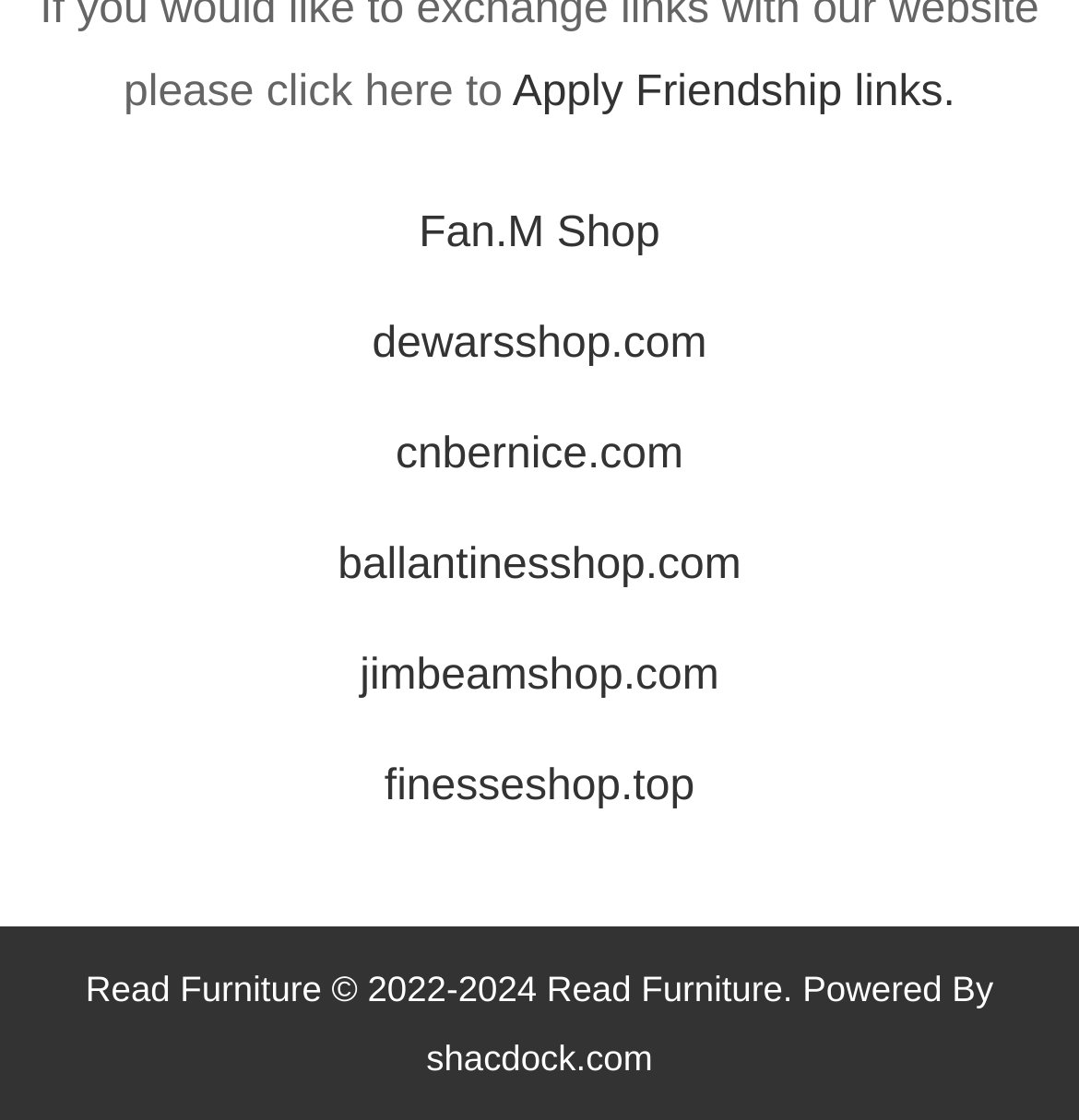Pinpoint the bounding box coordinates of the element you need to click to execute the following instruction: "Go to dewarsshop.com". The bounding box should be represented by four float numbers between 0 and 1, in the format [left, top, right, bottom].

[0.345, 0.287, 0.655, 0.329]